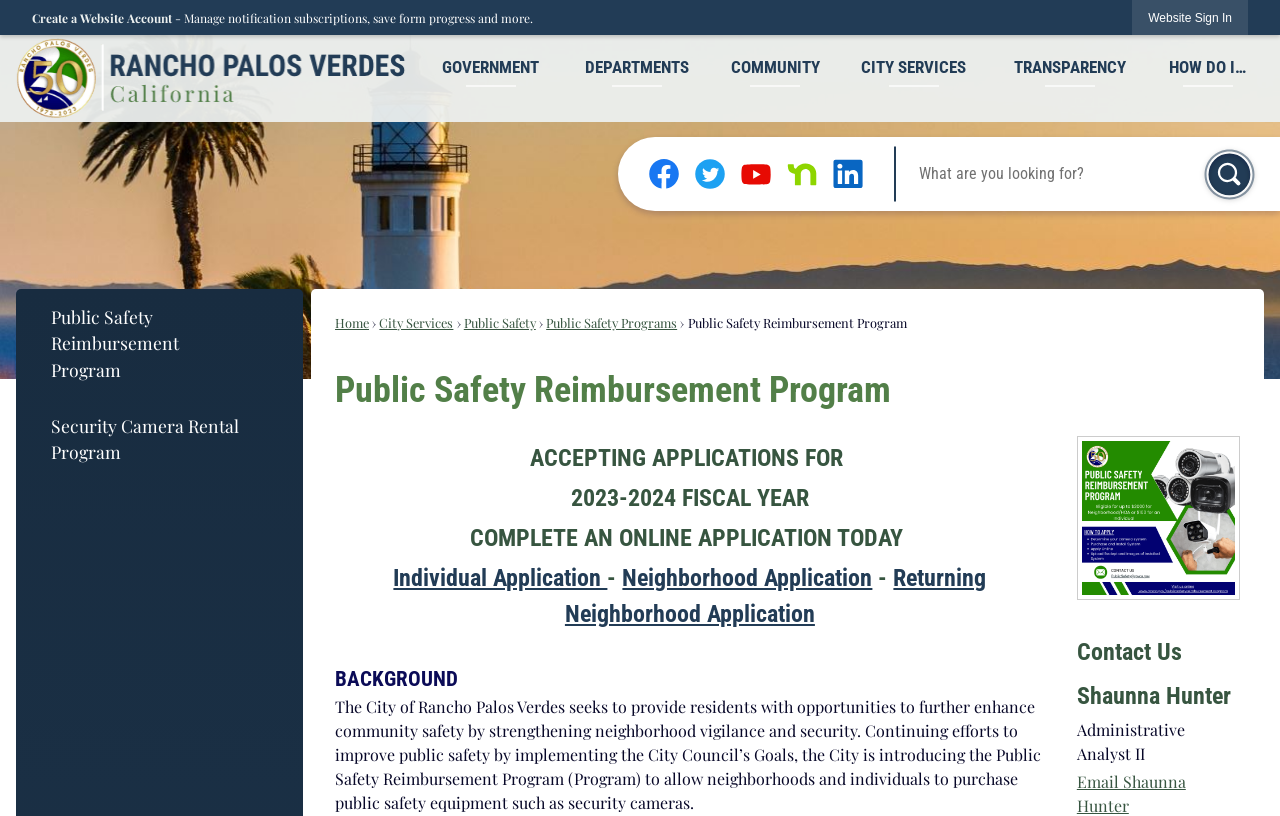Provide a thorough and detailed response to the question by examining the image: 
What is the purpose of the Public Safety Reimbursement Program?

Based on the webpage content, the Public Safety Reimbursement Program aims to provide residents with opportunities to further enhance community safety by strengthening neighborhood vigilance and security.